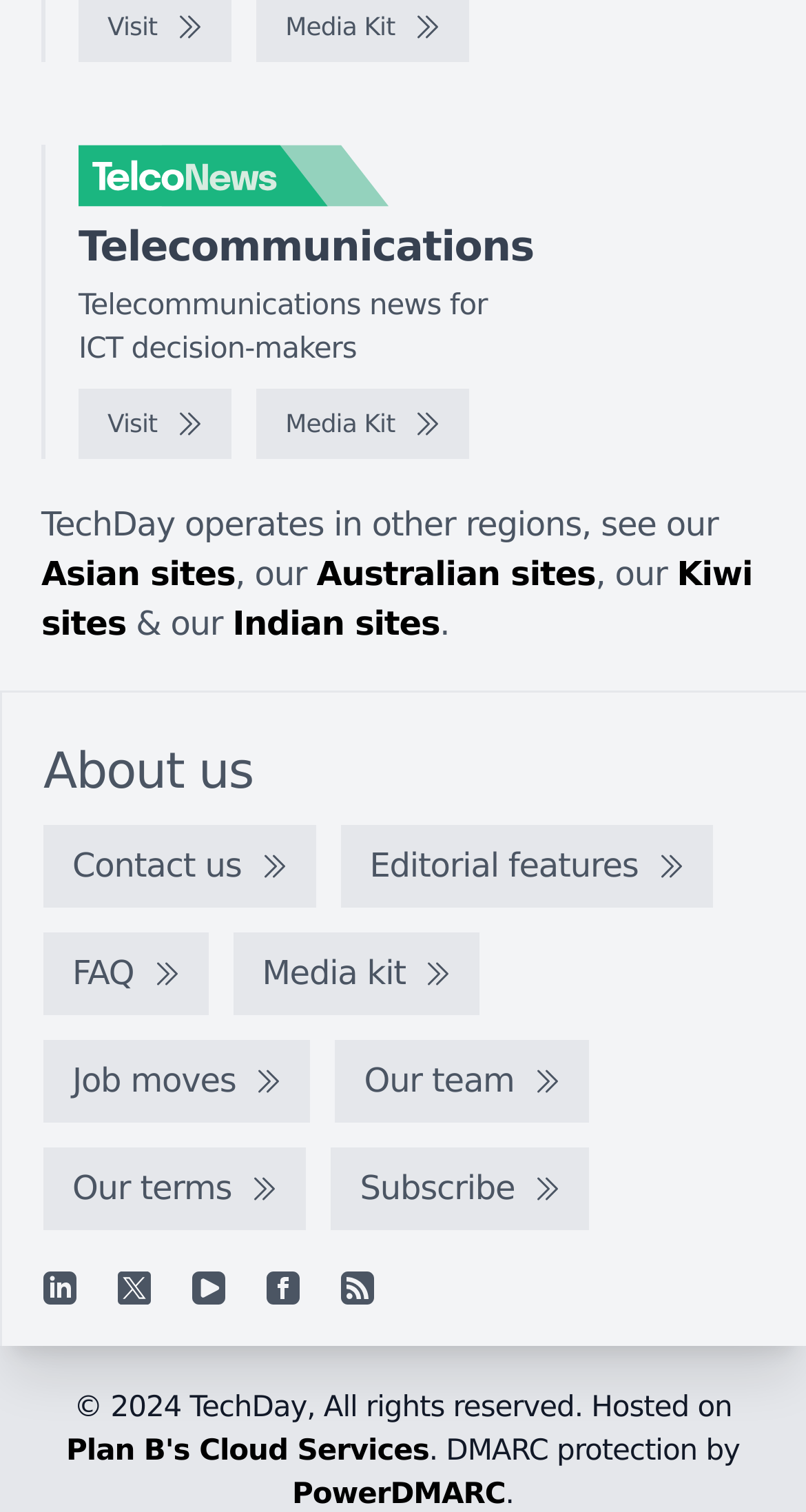Answer with a single word or phrase: 
What is the name of the website?

TelcoNews